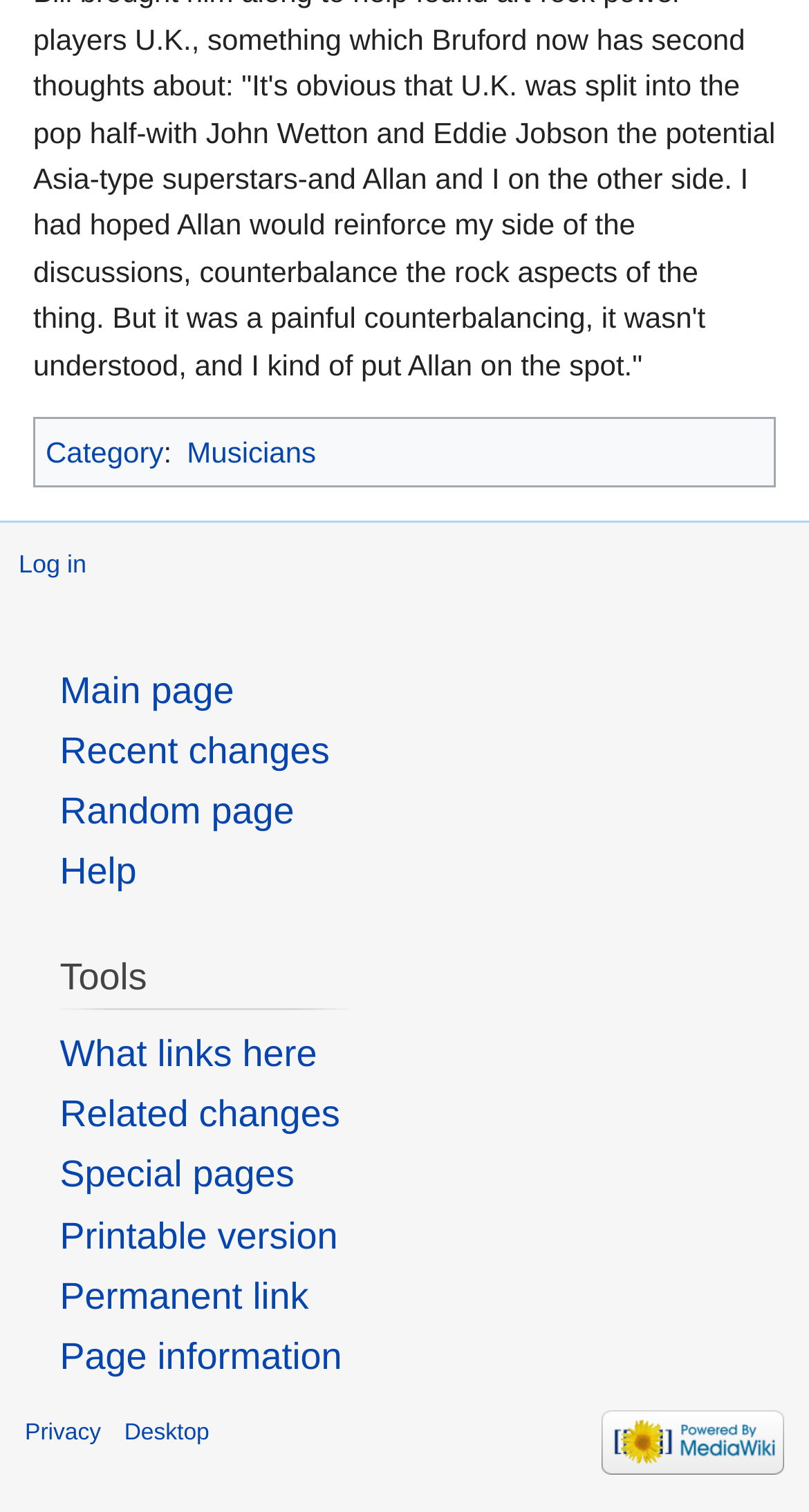Can you find the bounding box coordinates for the element to click on to achieve the instruction: "View the Printable version"?

[0.074, 0.803, 0.418, 0.831]